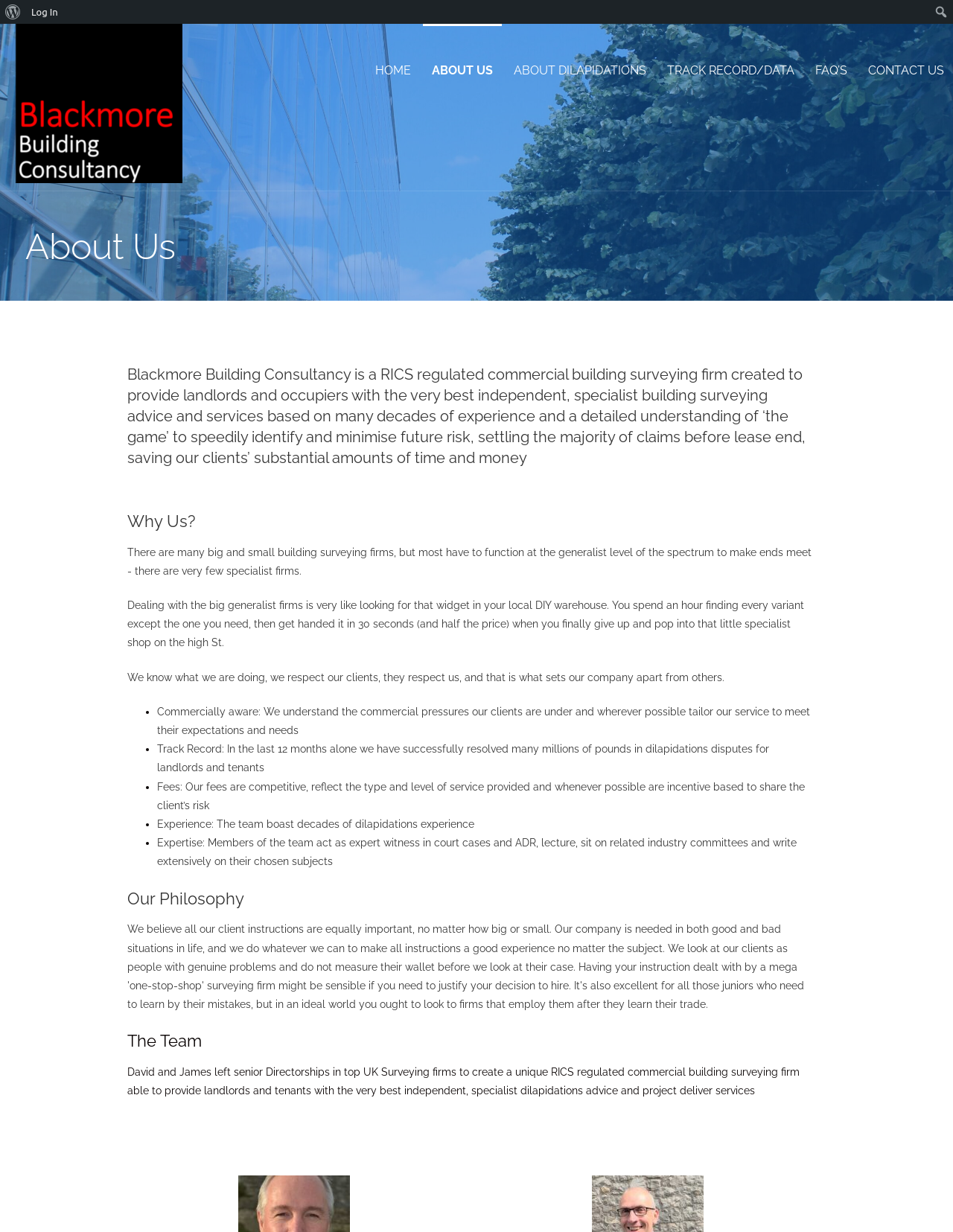Determine the coordinates of the bounding box for the clickable area needed to execute this instruction: "Click on the 'HOME' link".

[0.384, 0.019, 0.441, 0.095]